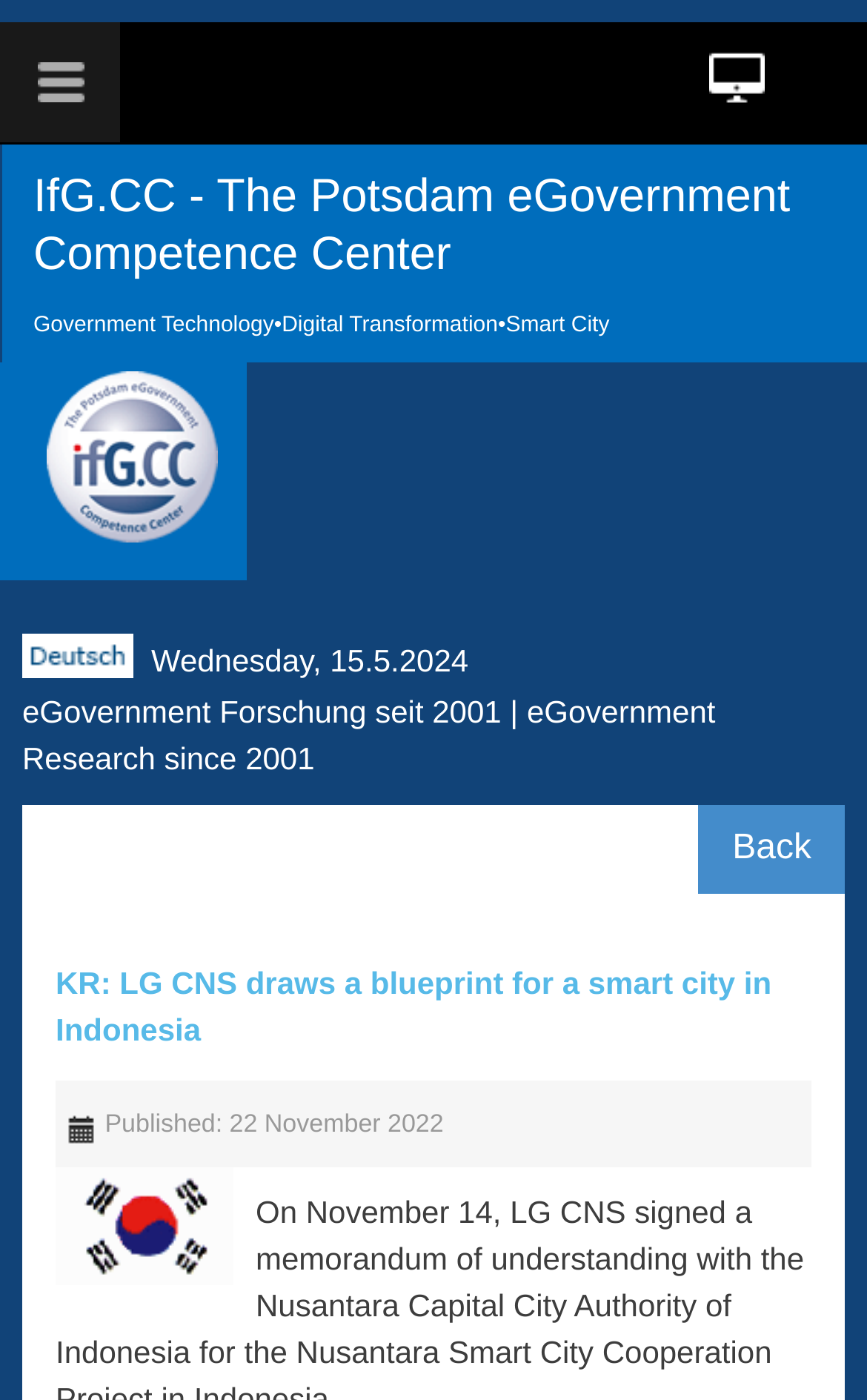Please answer the following question using a single word or phrase: 
What is the language of the webpage?

English